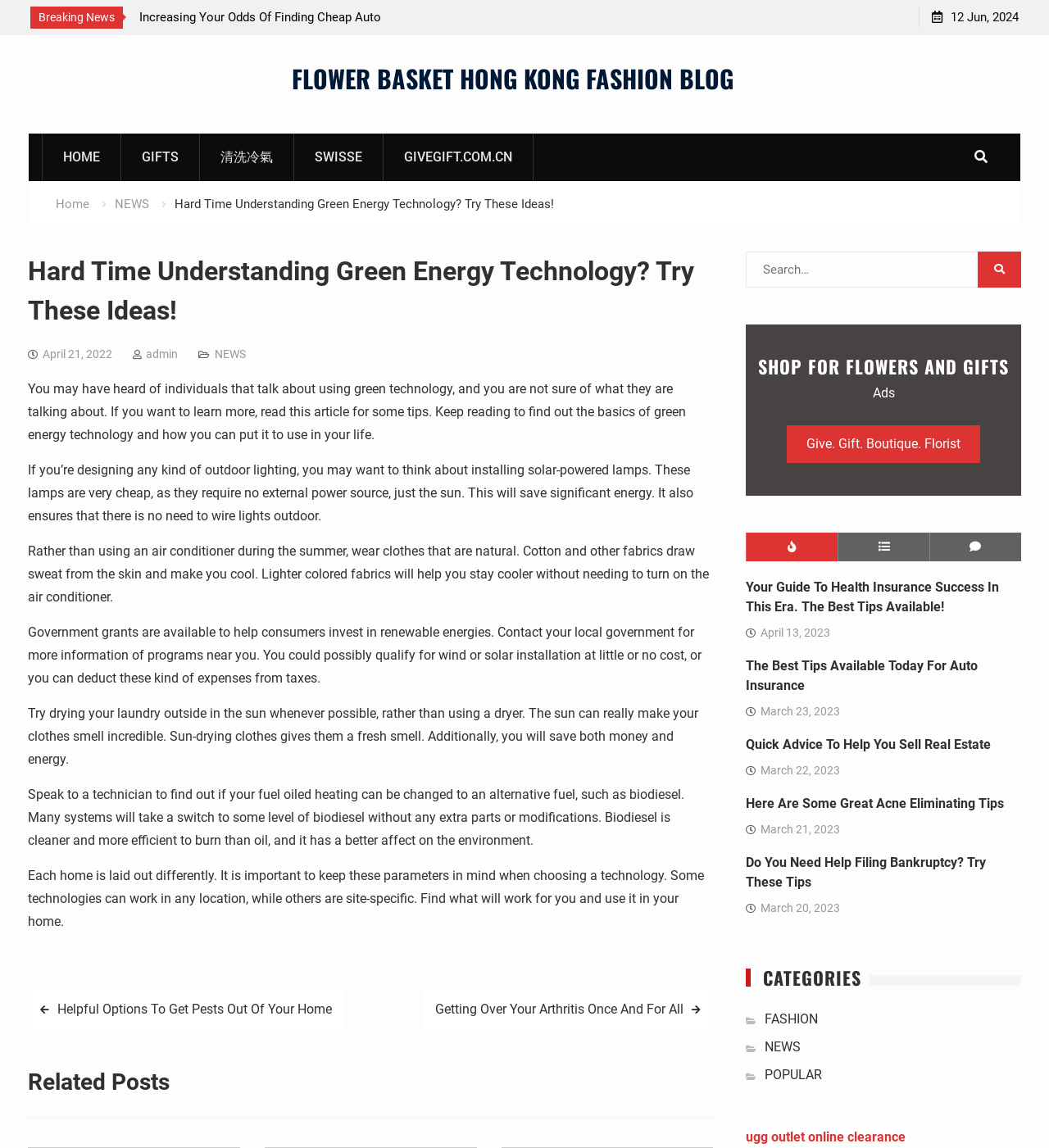Pinpoint the bounding box coordinates of the clickable area needed to execute the instruction: "Search for something". The coordinates should be specified as four float numbers between 0 and 1, i.e., [left, top, right, bottom].

[0.711, 0.219, 0.973, 0.251]